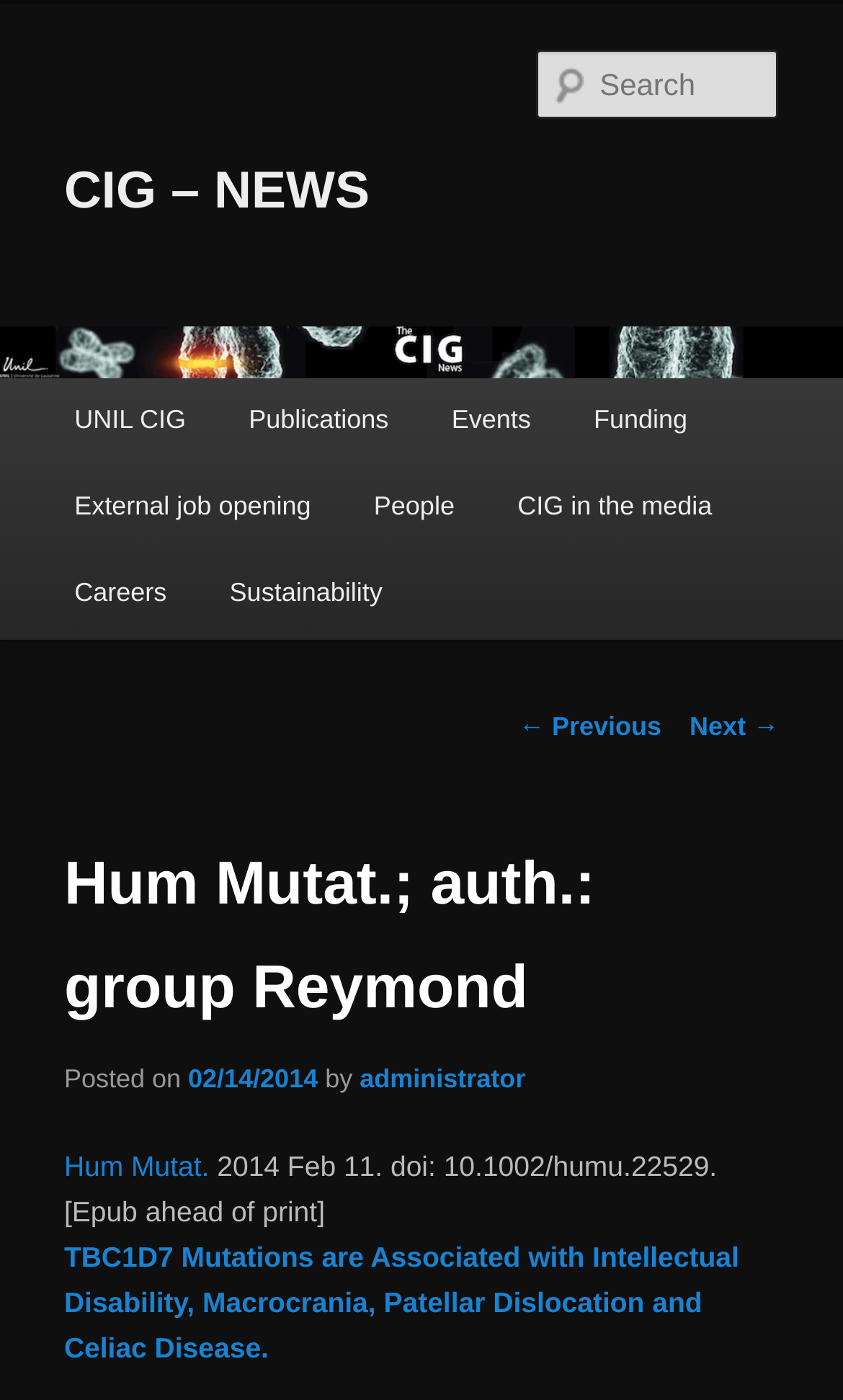How many links are there in the main menu?
Utilize the image to construct a detailed and well-explained answer.

The main menu is located below the search box and contains links to 'UNIL CIG', 'Publications', 'Events', 'Funding', 'External job opening', 'People', and 'CIG in the media', which totals 7 links.